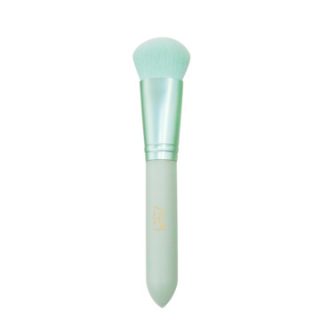Using the details from the image, please elaborate on the following question: What is the surface of the handle like?

The caption describes the handle as having a sleek and smooth surface, which provides a comfortable grip for the user, allowing for precise control during makeup application.